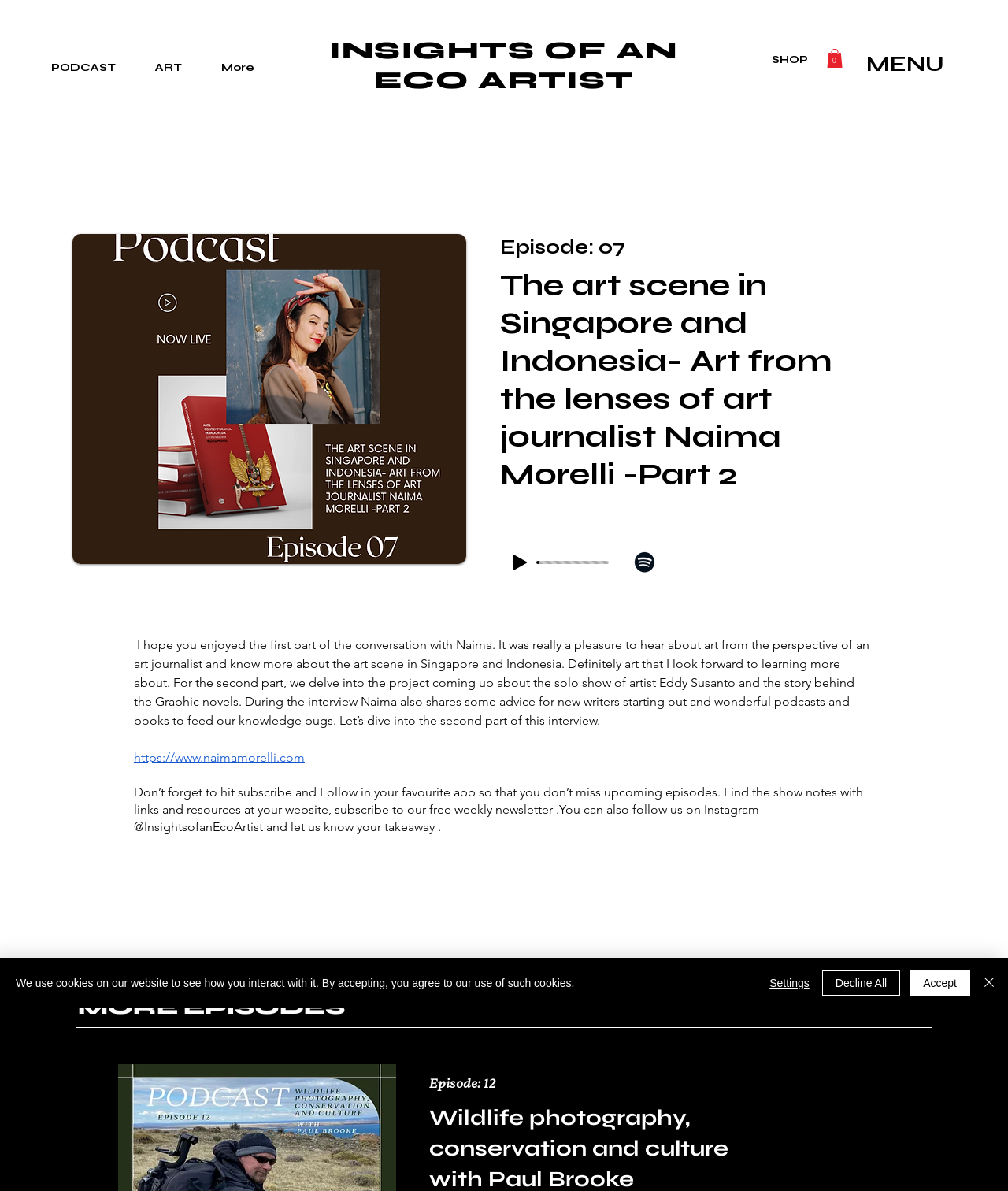Provide the bounding box coordinates of the HTML element this sentence describes: "ART".

[0.142, 0.042, 0.208, 0.071]